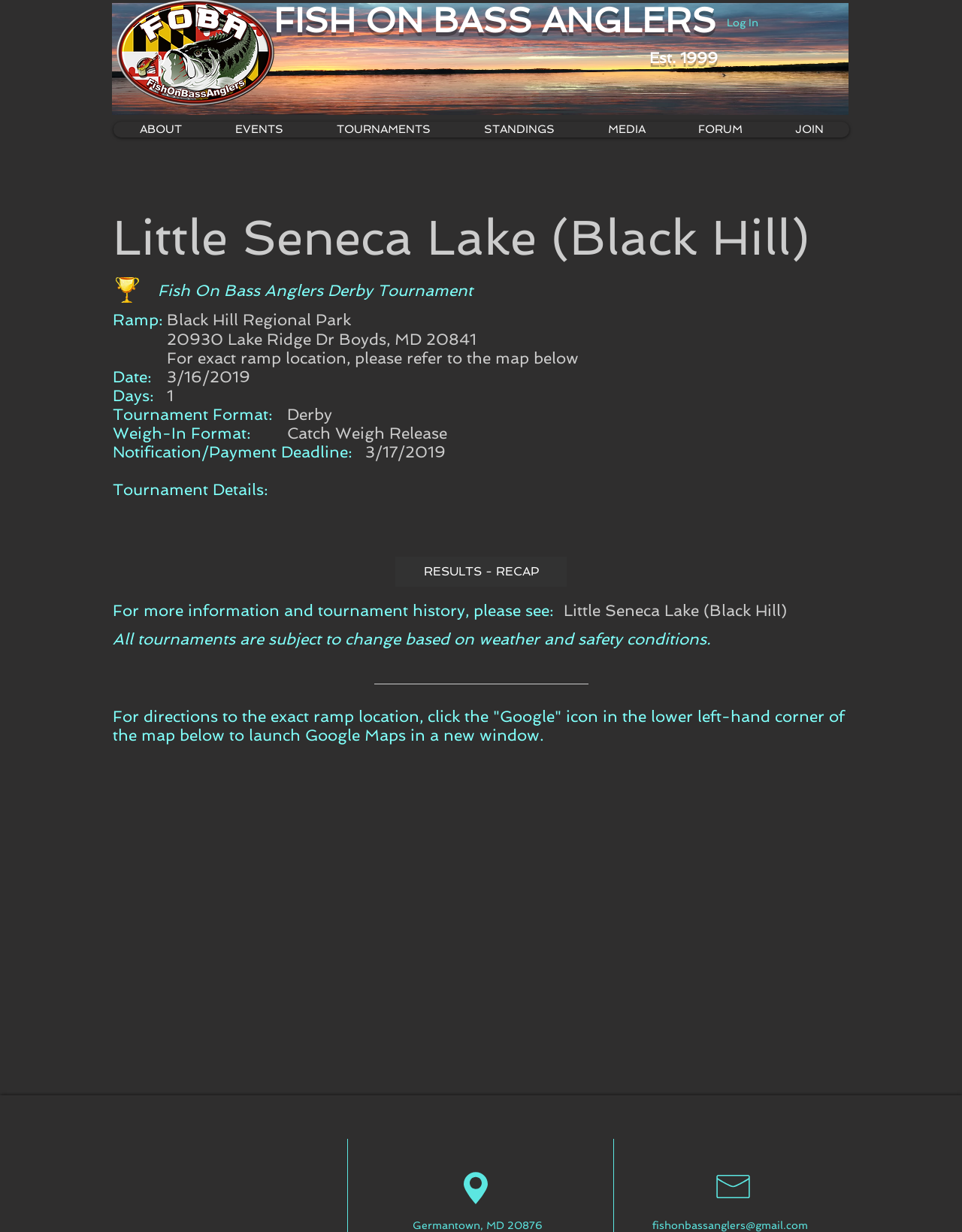Please identify the bounding box coordinates of the element I should click to complete this instruction: 'View the EVENTS page'. The coordinates should be given as four float numbers between 0 and 1, like this: [left, top, right, bottom].

[0.216, 0.099, 0.322, 0.112]